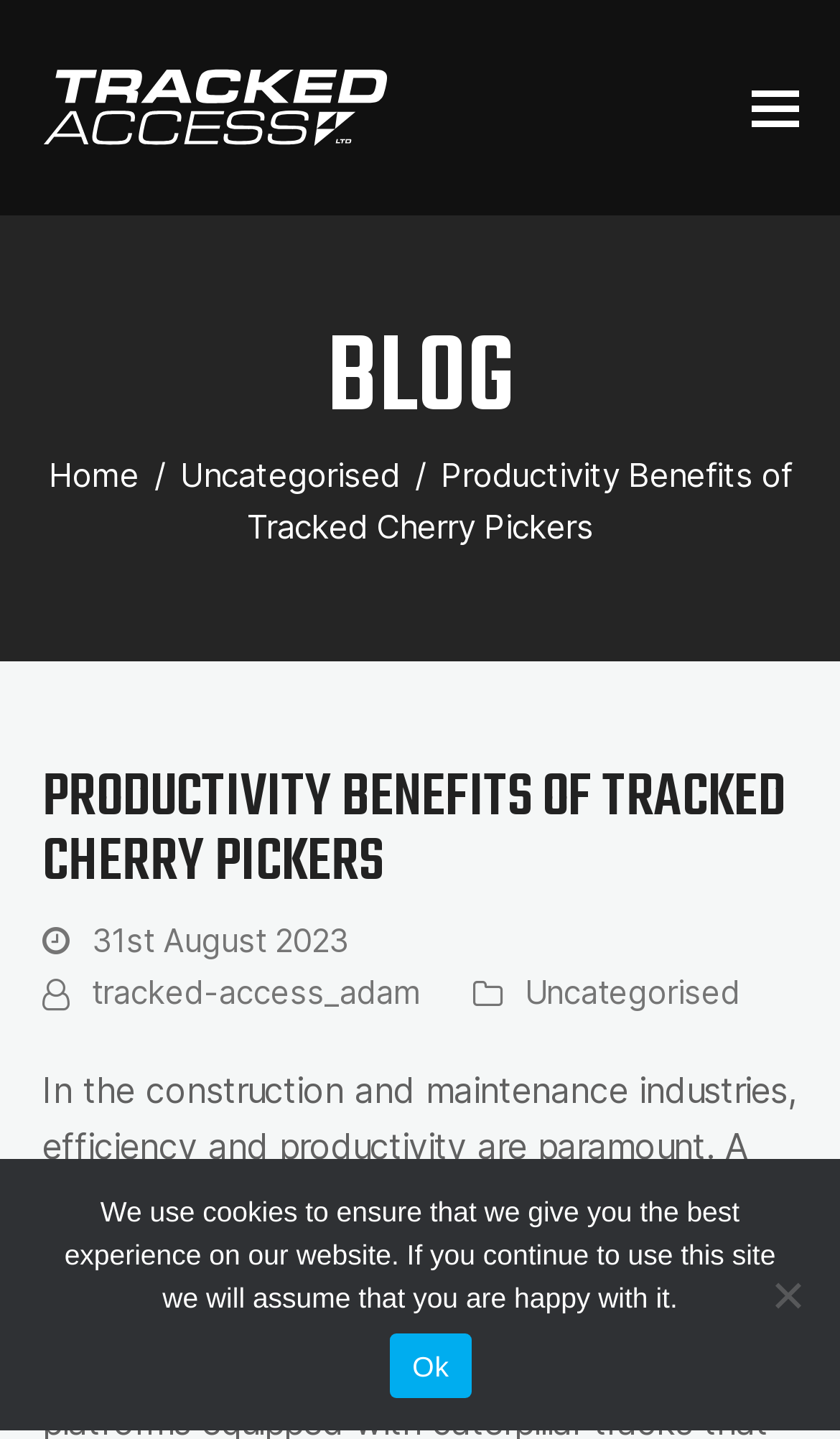Give a comprehensive overview of the webpage, including key elements.

The webpage is about the productivity benefits of tracked cherry pickers, a type of aerial work platform. At the top left, there is a logo image and a link to "Tracked Access". On the top right, there is a button to toggle the mobile menu. 

Below the top section, there is a header section with a navigation menu that indicates the current page location, showing "Home", "Uncategorised", and the current page "Productivity Benefits of Tracked Cherry Pickers". 

The main content of the webpage starts with a heading "PRODUCTIVITY BENEFITS OF TRACKED CHERRY PICKERS" followed by a time stamp "31st August 2023" and two links to the author and category. 

The main article begins with a paragraph of text that discusses the importance of efficiency and productivity in the construction and maintenance industries, highlighting the role of tracked cherry pickers in achieving these goals. The text includes a link to "tracked cherry picker" for further information. 

At the bottom of the page, there is a cookie notice dialog that informs users about the website's cookie policy and provides options to accept or decline.